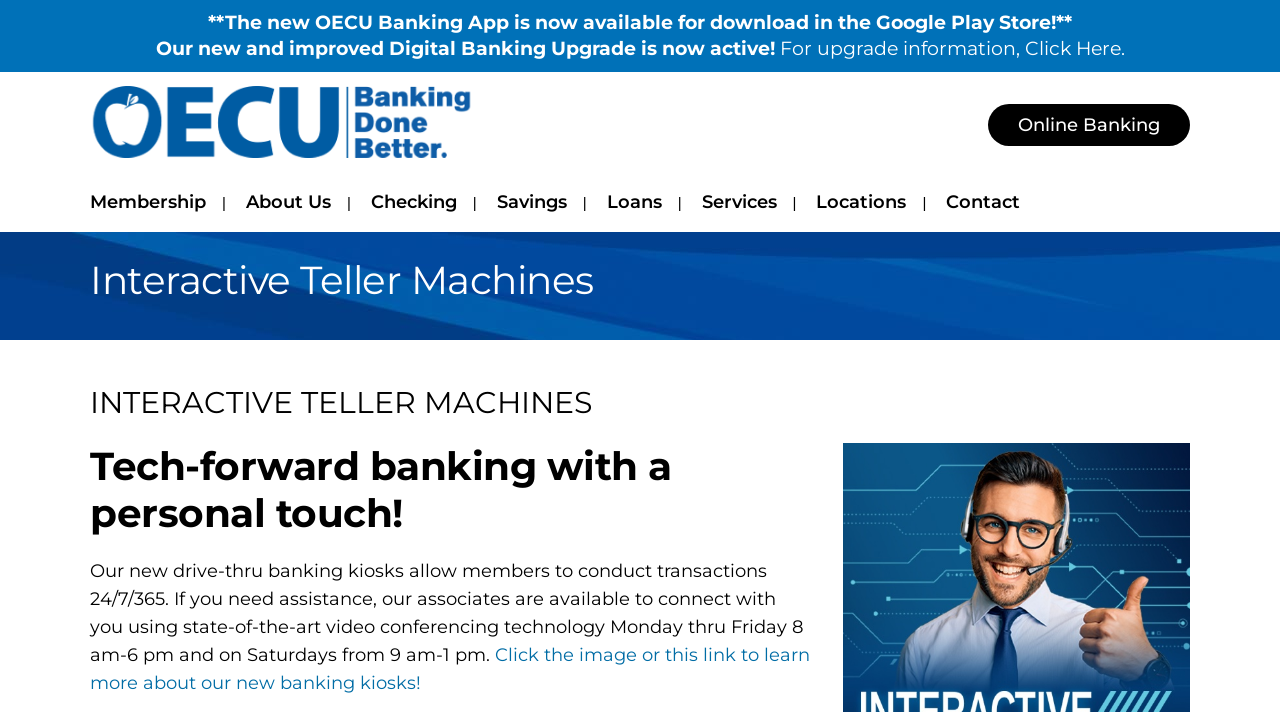What is the name of the credit union?
Please provide a single word or phrase as your answer based on the image.

Oklahoma Educators Credit Union